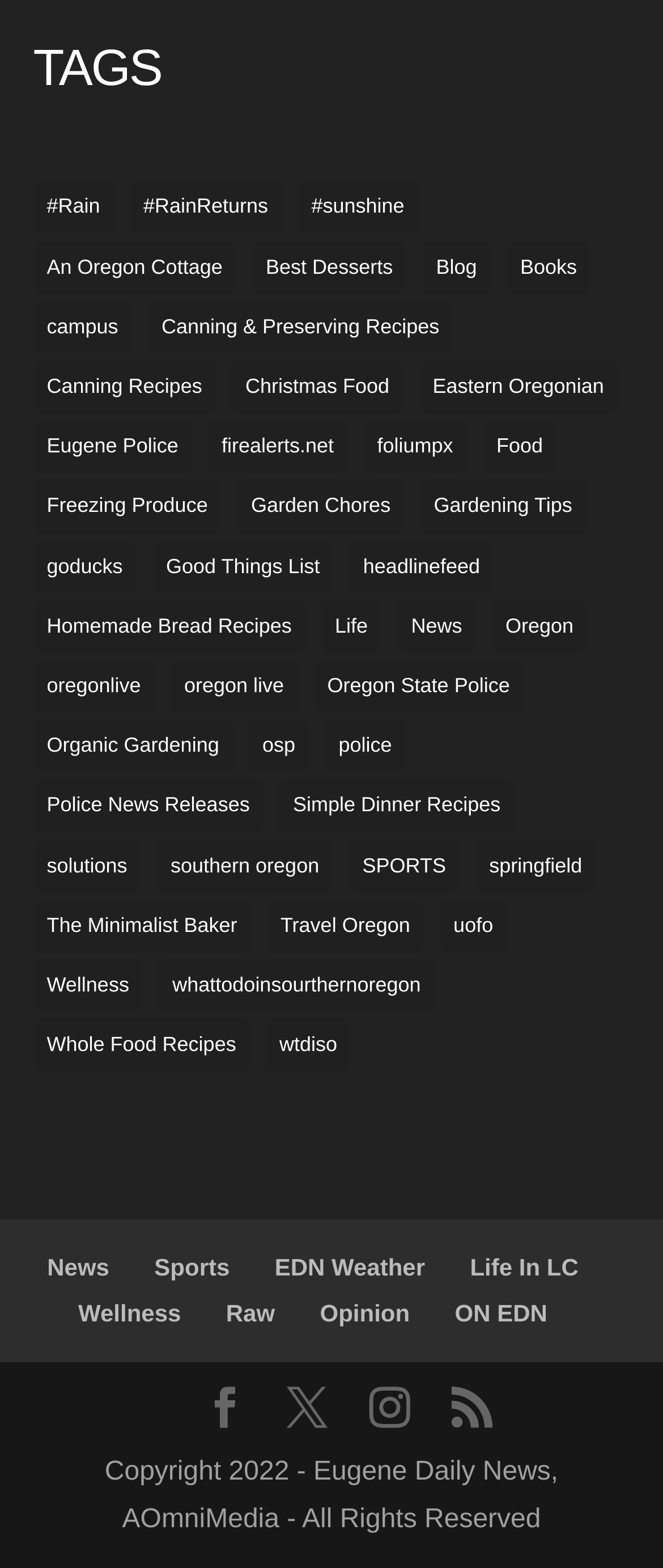Provide a one-word or short-phrase answer to the question:
What is the second category from the top?

RainReturns